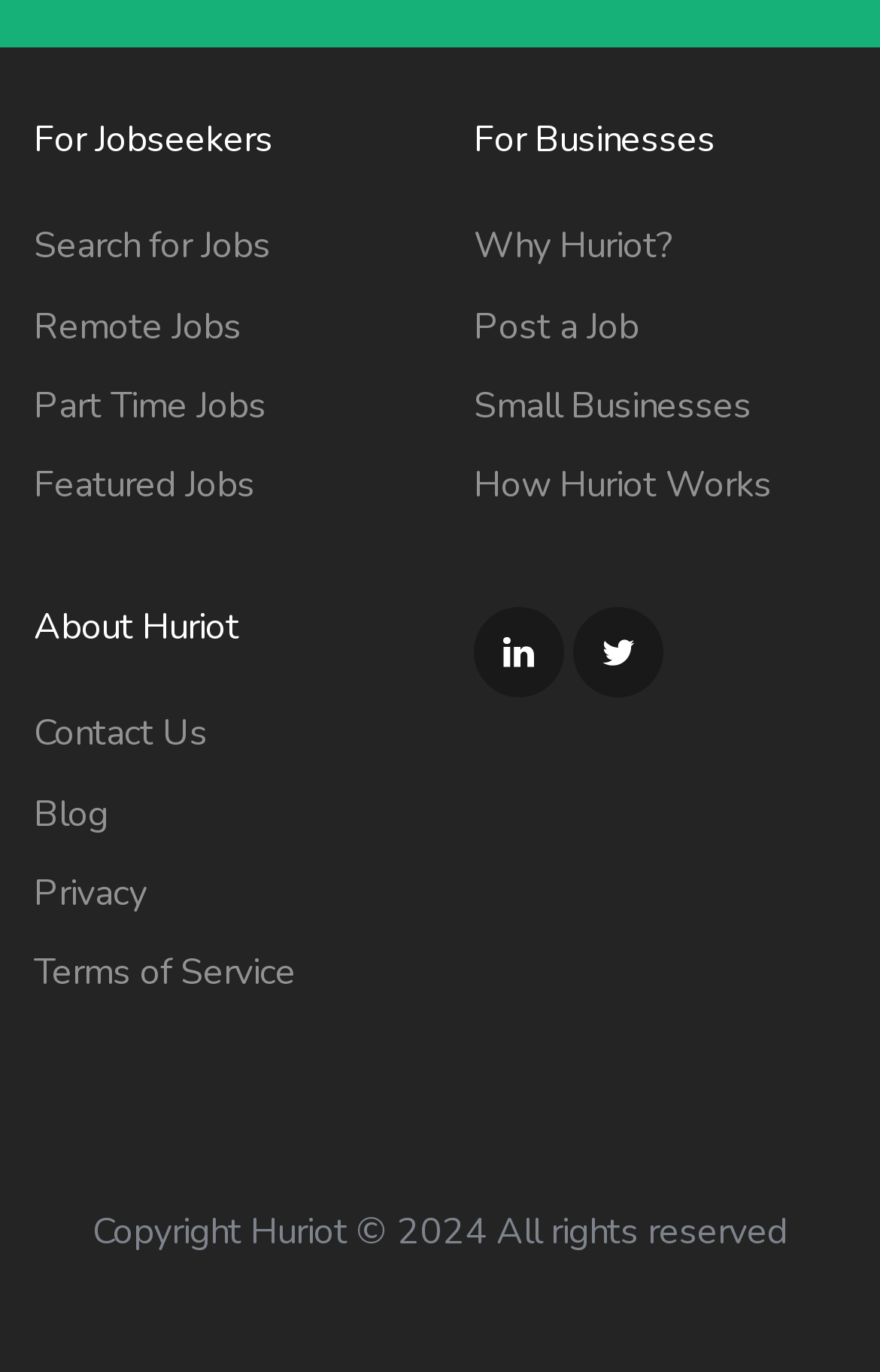How many social media links are available?
Offer a detailed and full explanation in response to the question.

There are two social media links available, represented by the icons '' and '', which are commonly used to represent social media platforms.